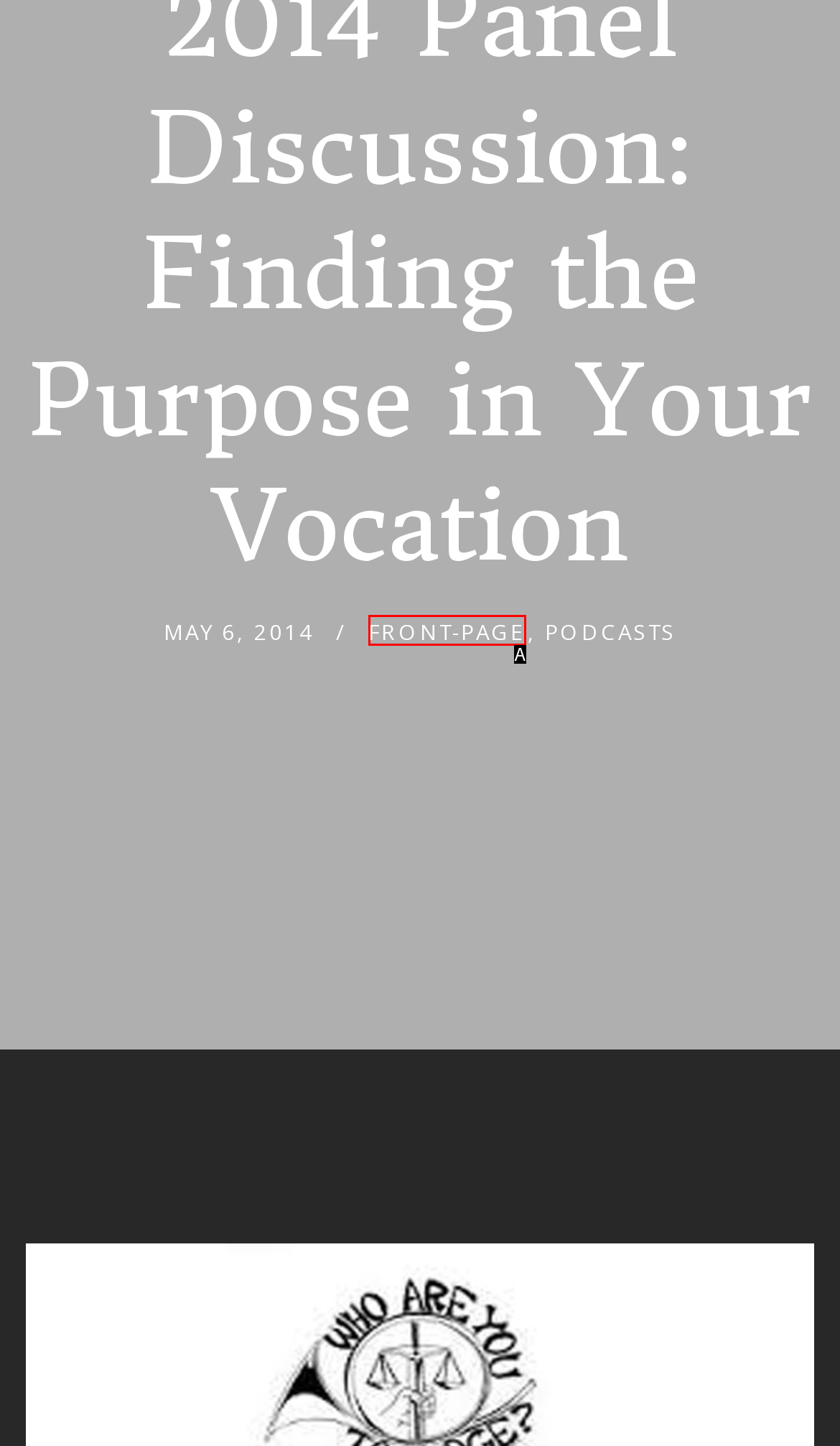Choose the option that matches the following description: Front-Page
Answer with the letter of the correct option.

A